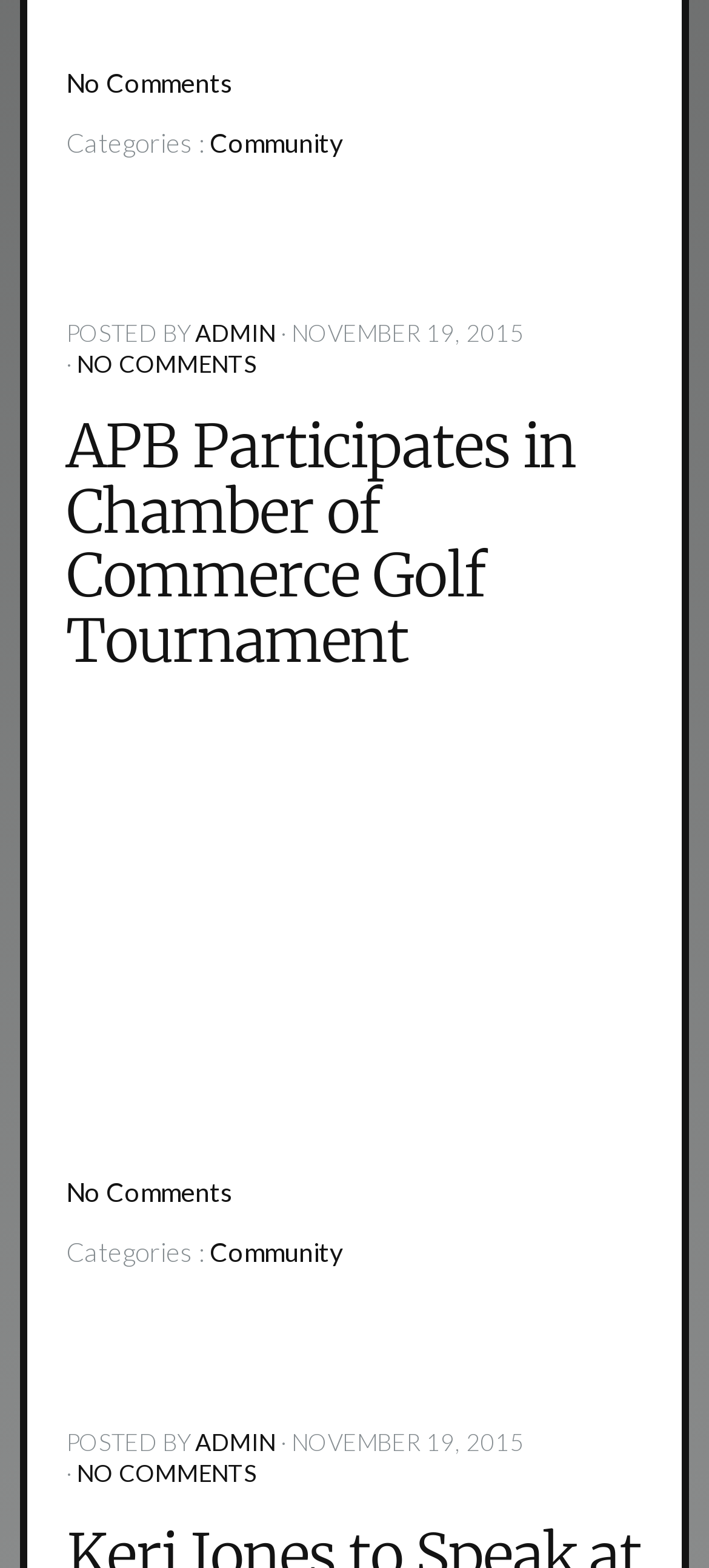Provide a one-word or one-phrase answer to the question:
How many images are there in the webpage?

1